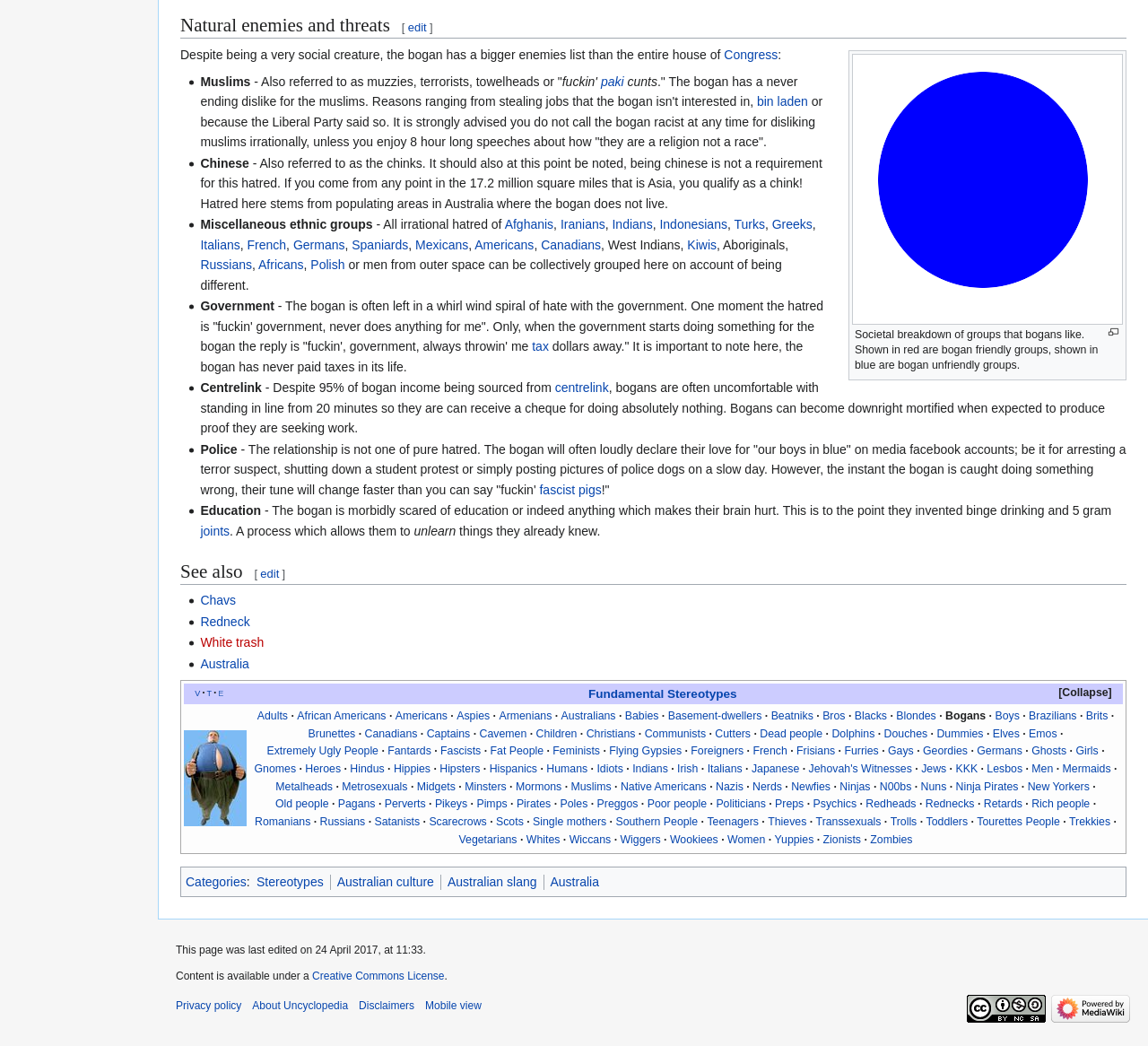Locate the bounding box of the UI element described in the following text: "parent_node: Products aria-label="Products Menu"".

None